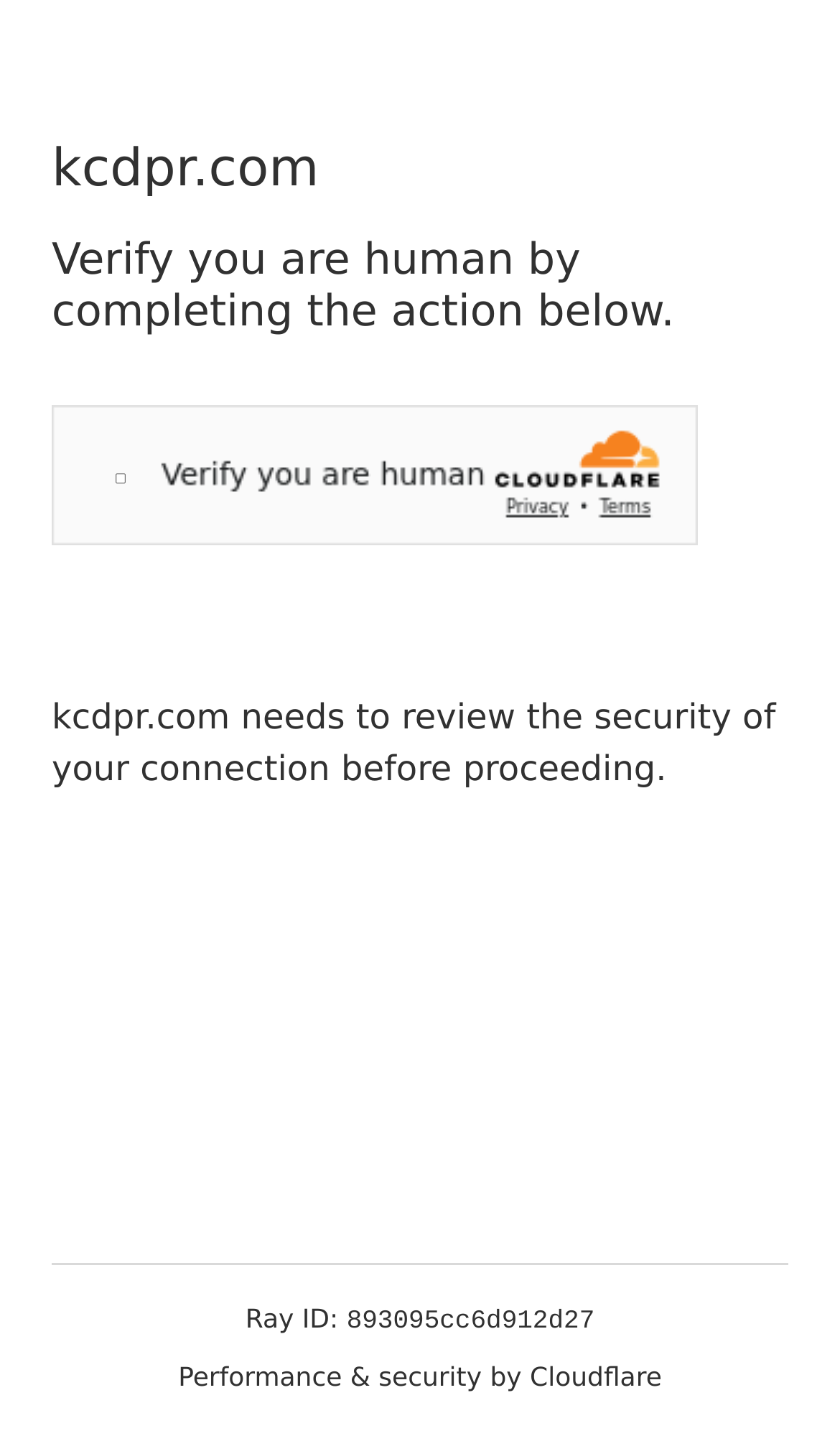Examine the image and give a thorough answer to the following question:
What is the purpose of this webpage?

Based on the webpage content, it appears that the webpage is designed to verify that the user is human by completing a security challenge, as indicated by the heading 'Verify you are human by completing the action below.' and the presence of a Cloudflare security challenge iframe.